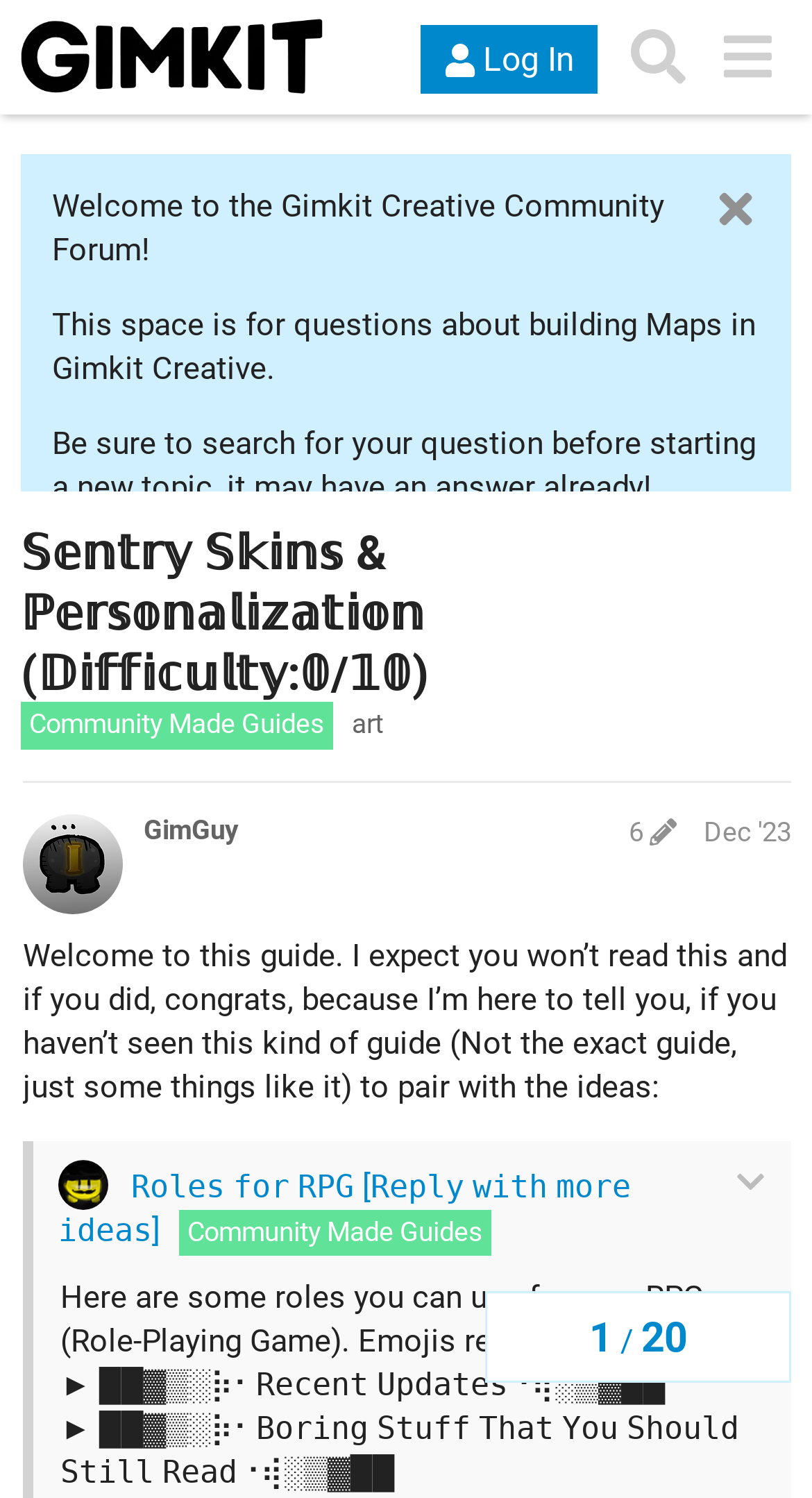Provide the bounding box coordinates for the UI element that is described by this text: "Community Made Guides". The coordinates should be in the form of four float numbers between 0 and 1: [left, top, right, bottom].

[0.026, 0.469, 0.41, 0.5]